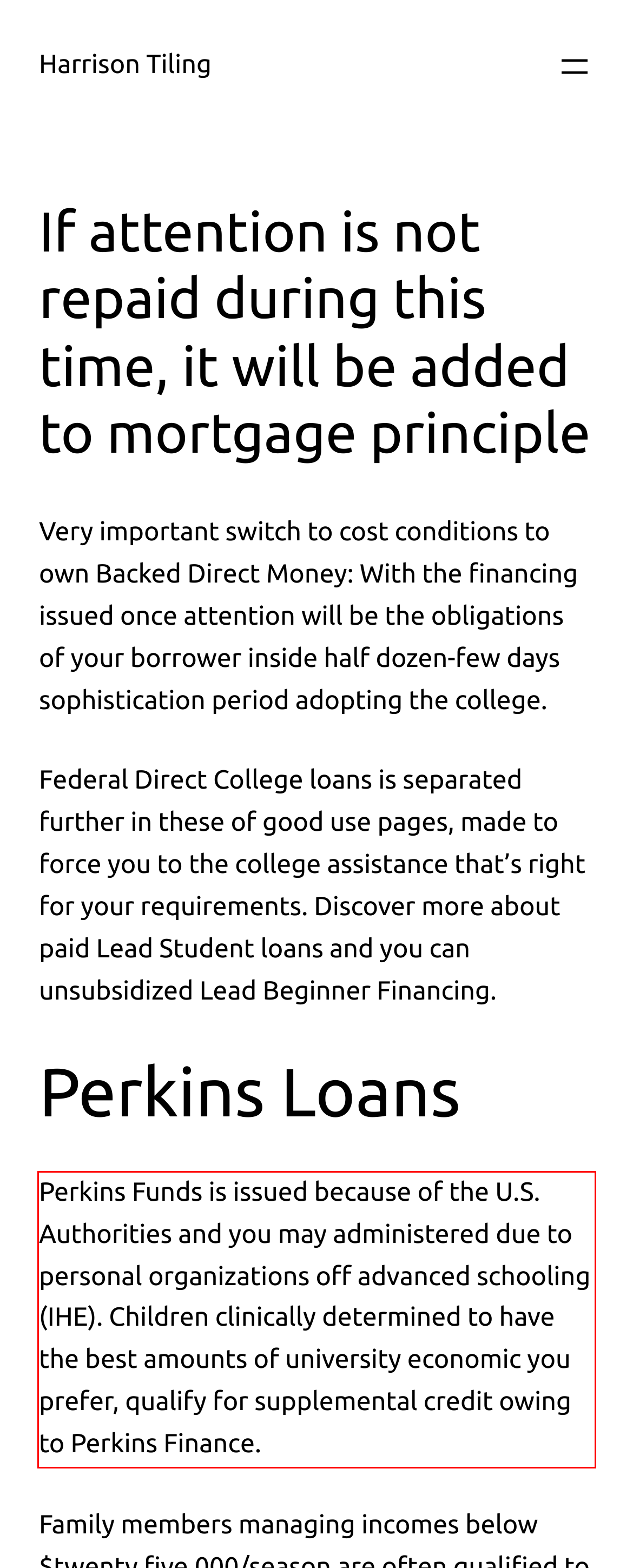Identify the text inside the red bounding box in the provided webpage screenshot and transcribe it.

Perkins Funds is issued because of the U.S. Authorities and you may administered due to personal organizations off advanced schooling (IHE). Children clinically determined to have the best amounts of university economic you prefer, qualify for supplemental credit owing to Perkins Finance.